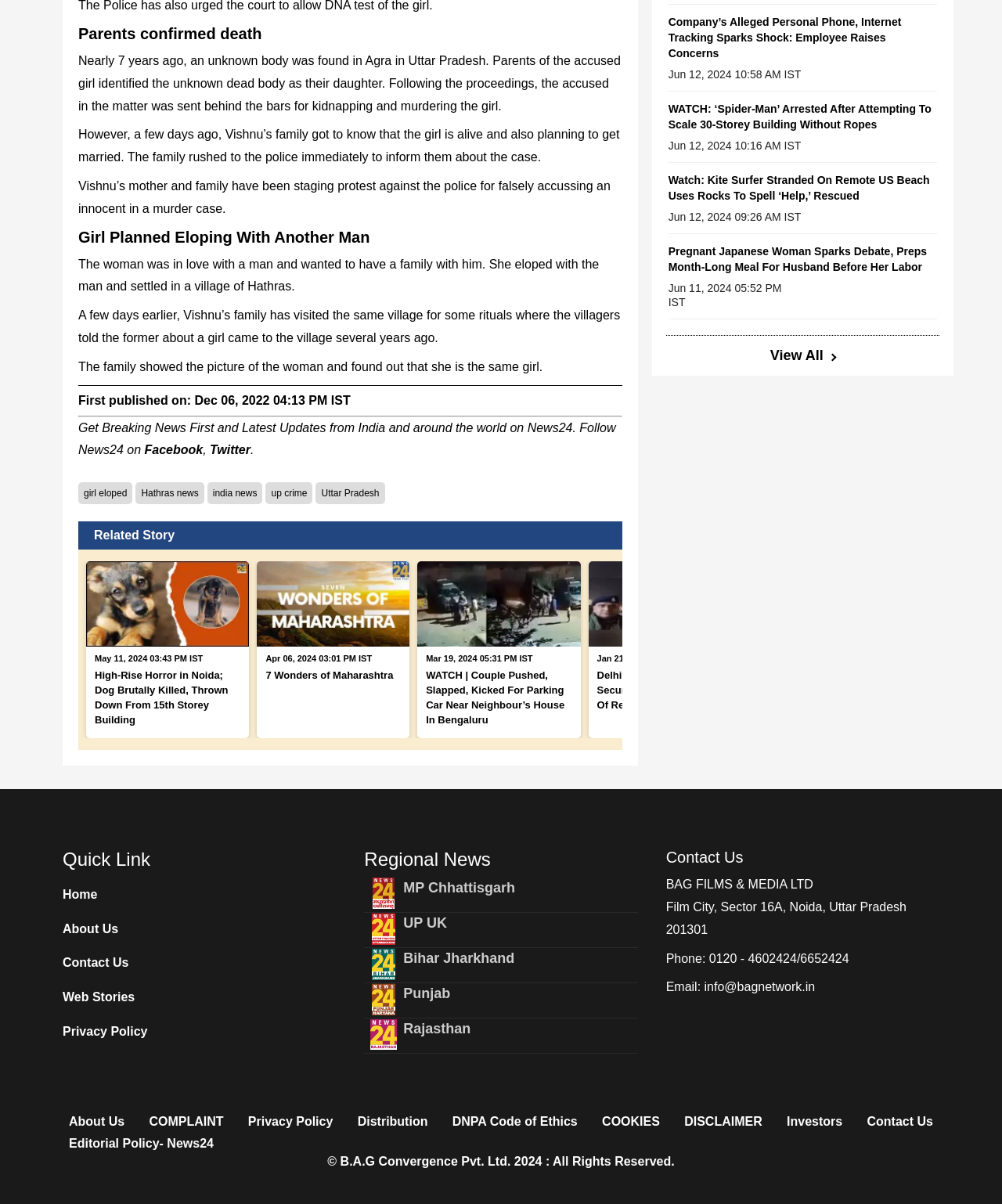Please specify the bounding box coordinates in the format (top-left x, top-left y, bottom-right x, bottom-right y), with all values as floating point numbers between 0 and 1. Identify the bounding box of the UI element described by: About Us

[0.062, 0.763, 0.185, 0.781]